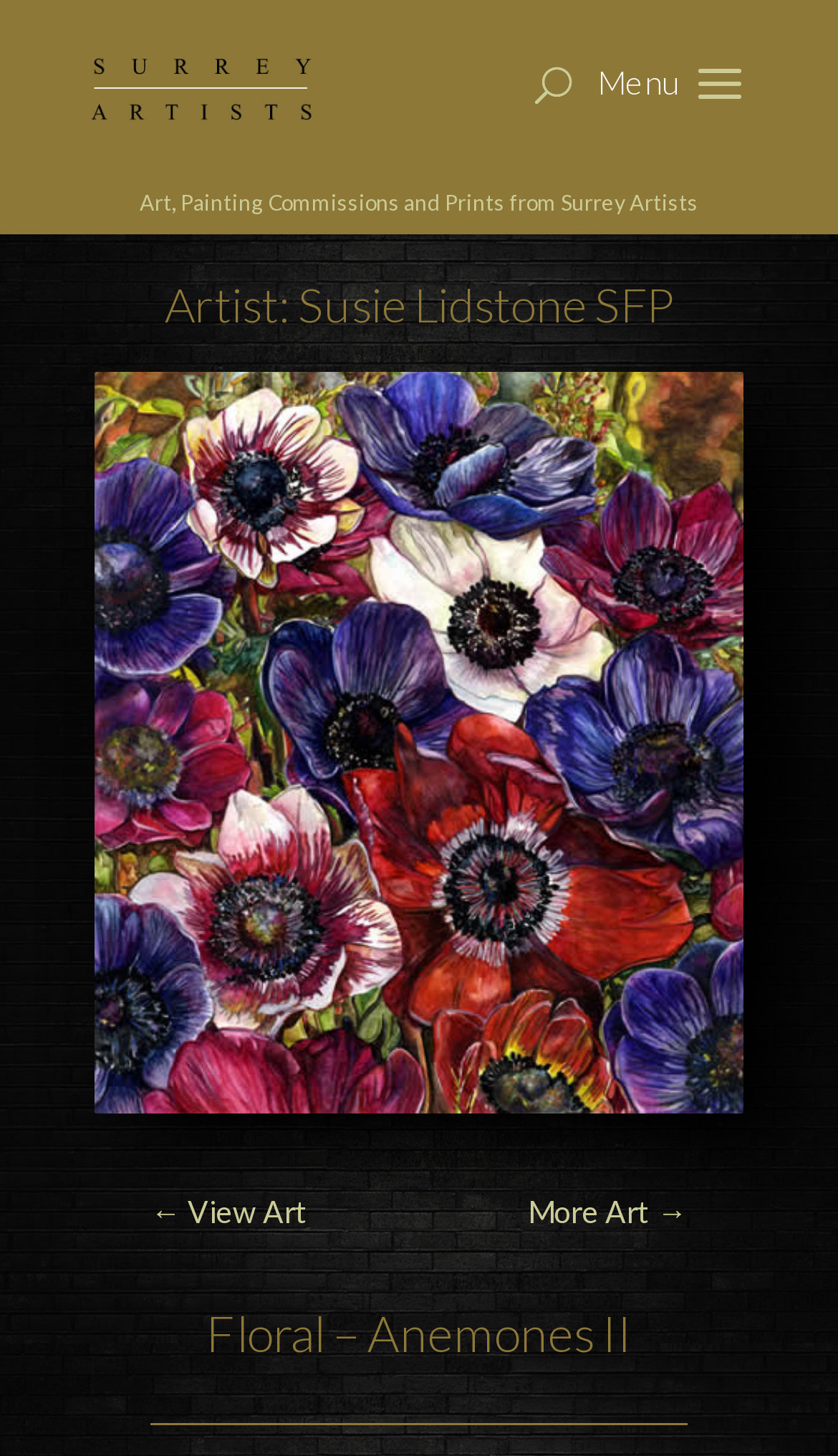Determine which piece of text is the heading of the webpage and provide it.

Artist: Susie Lidstone SFP